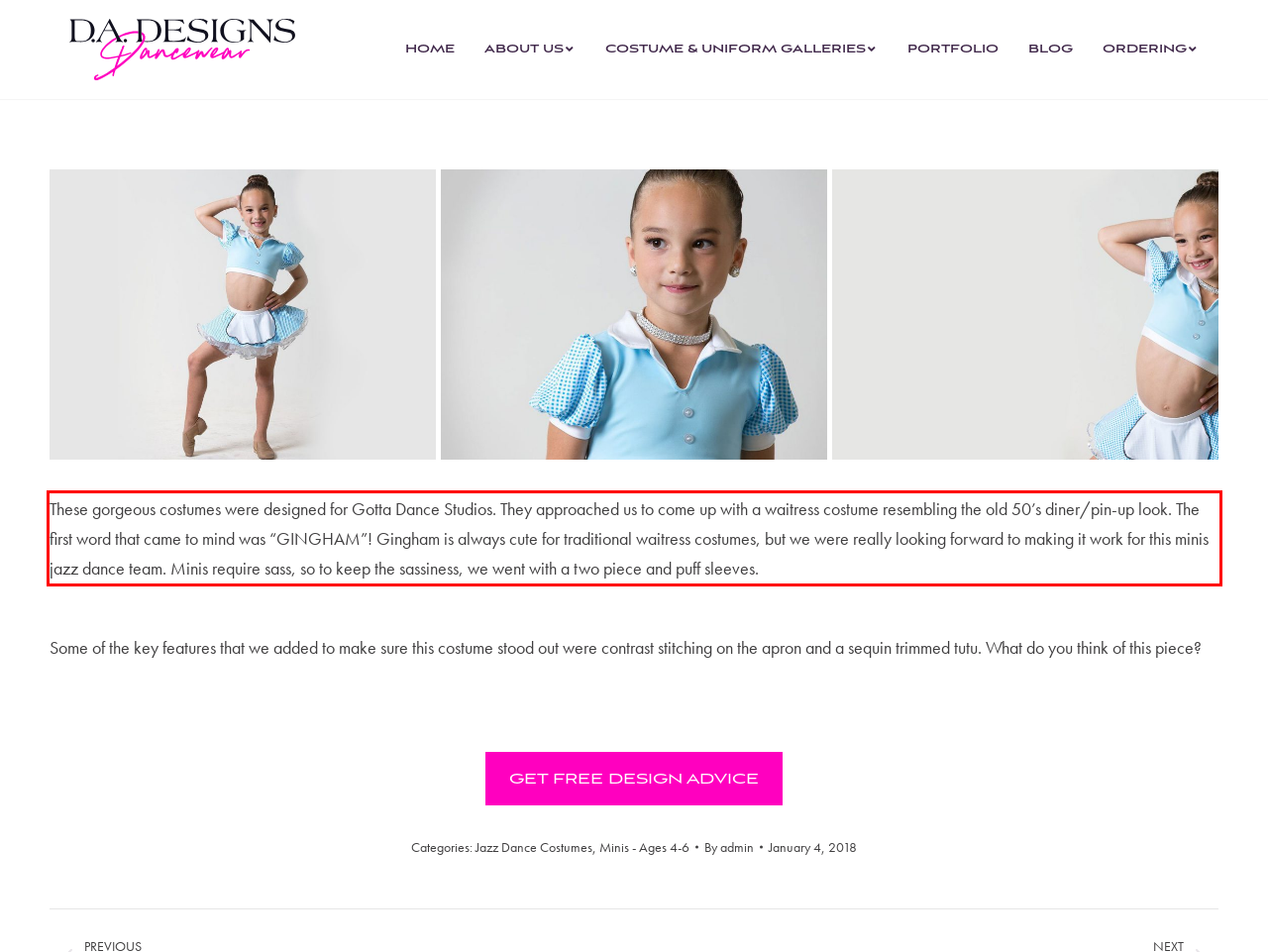Given a screenshot of a webpage with a red bounding box, please identify and retrieve the text inside the red rectangle.

These gorgeous costumes were designed for Gotta Dance Studios. They approached us to come up with a waitress costume resembling the old 50’s diner/pin-up look. The first word that came to mind was “GINGHAM”! Gingham is always cute for traditional waitress costumes, but we were really looking forward to making it work for this minis jazz dance team. Minis require sass, so to keep the sassiness, we went with a two piece and puff sleeves.